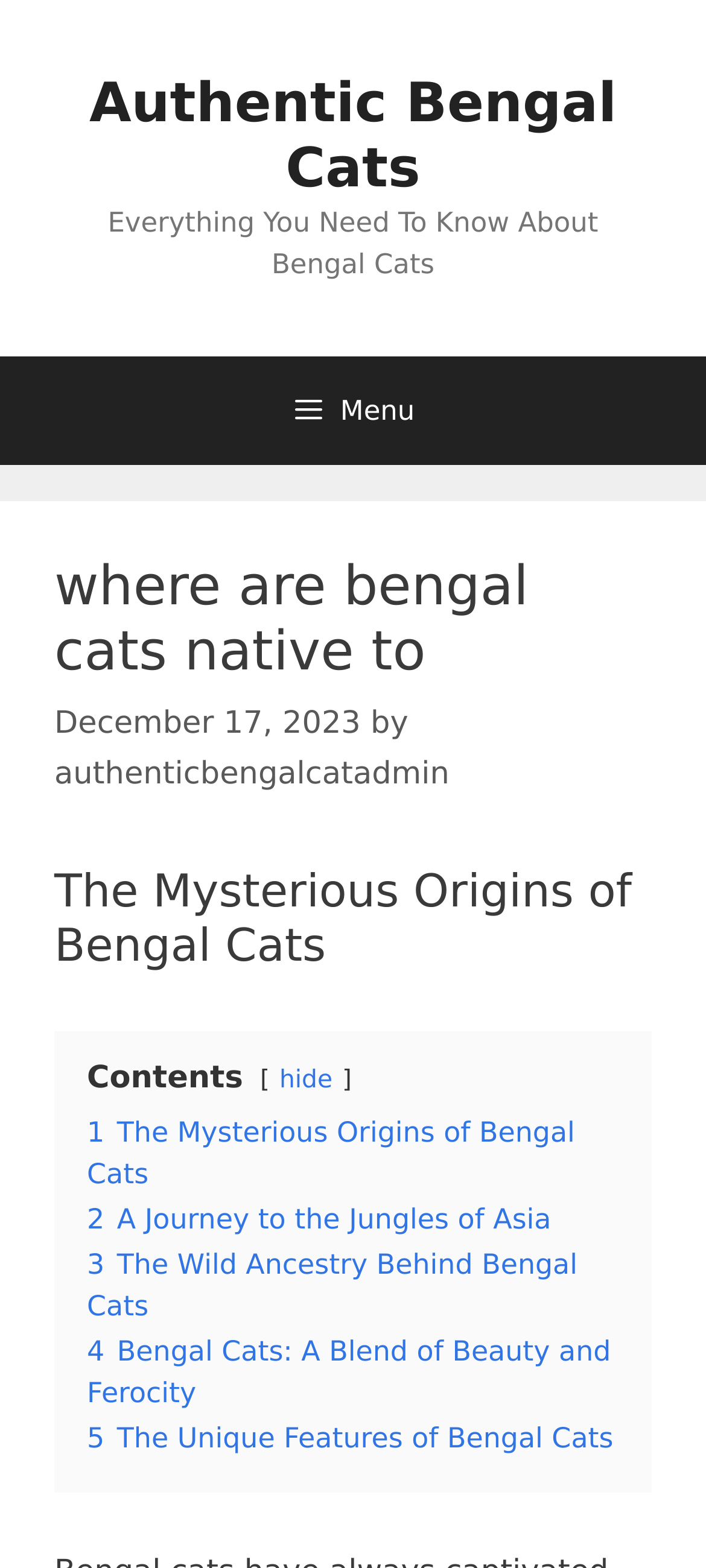Identify the bounding box coordinates of the clickable region required to complete the instruction: "Click the link to hide the contents". The coordinates should be given as four float numbers within the range of 0 and 1, i.e., [left, top, right, bottom].

[0.396, 0.679, 0.471, 0.698]